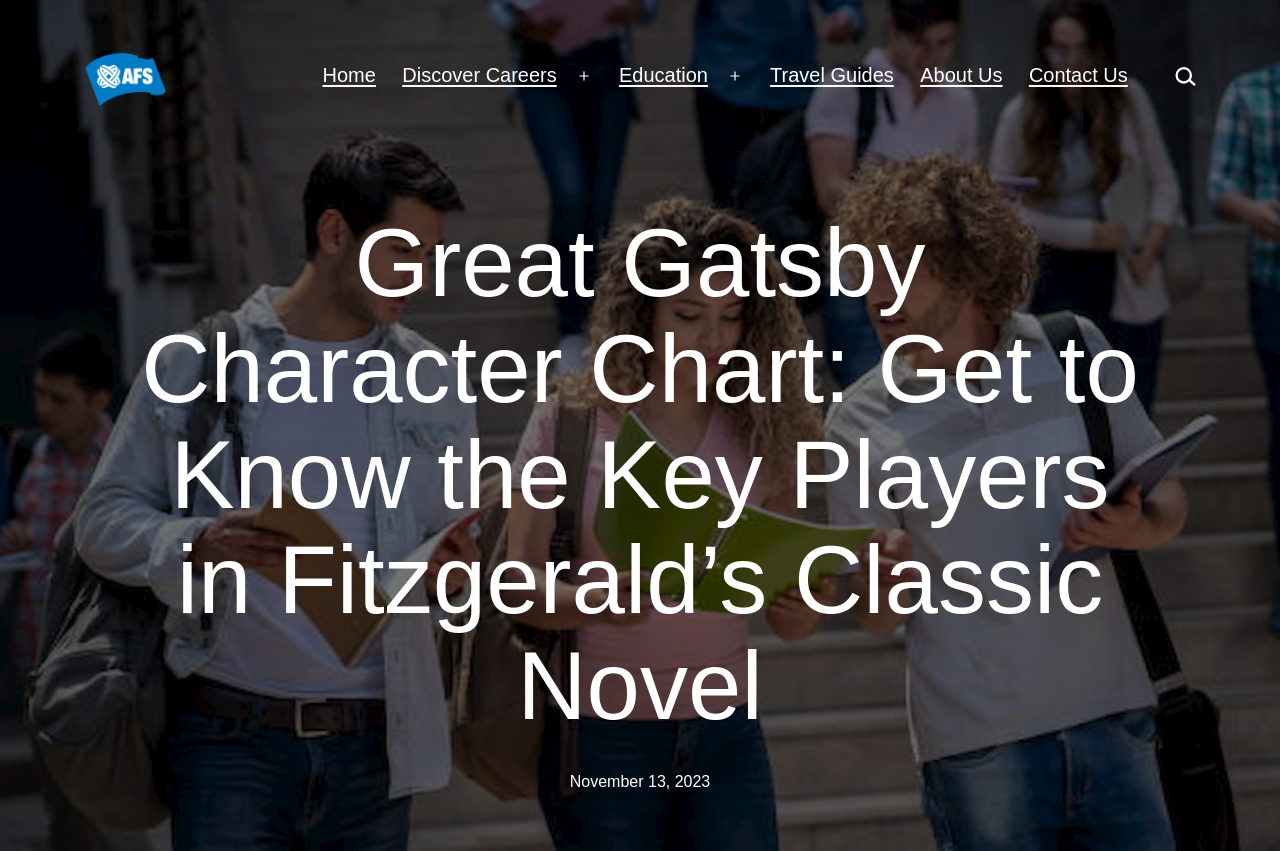Please locate the bounding box coordinates of the element that should be clicked to complete the given instruction: "Go to Home page".

[0.242, 0.06, 0.304, 0.119]